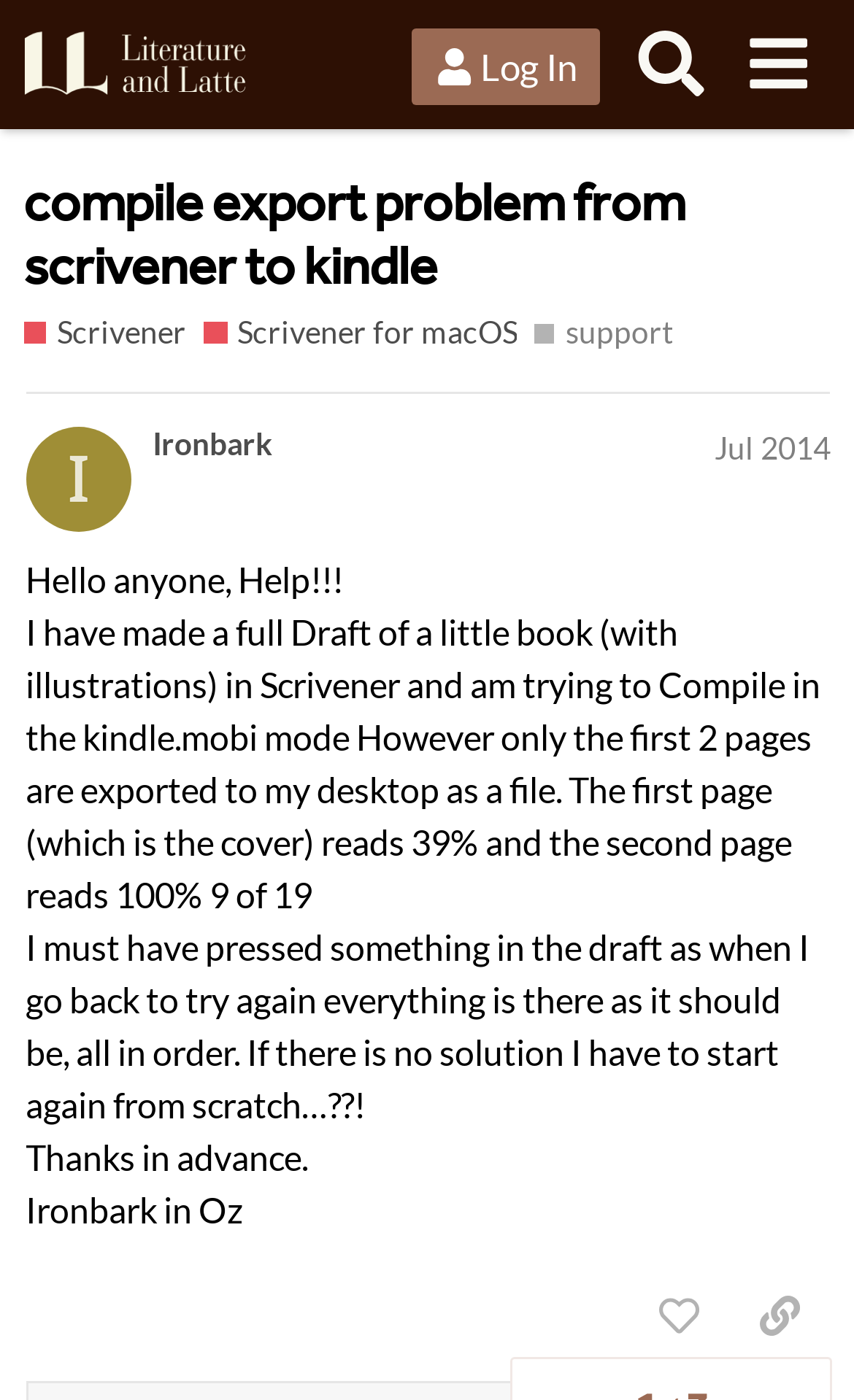Given the description of a UI element: "​", identify the bounding box coordinates of the matching element in the webpage screenshot.

[0.848, 0.008, 0.973, 0.084]